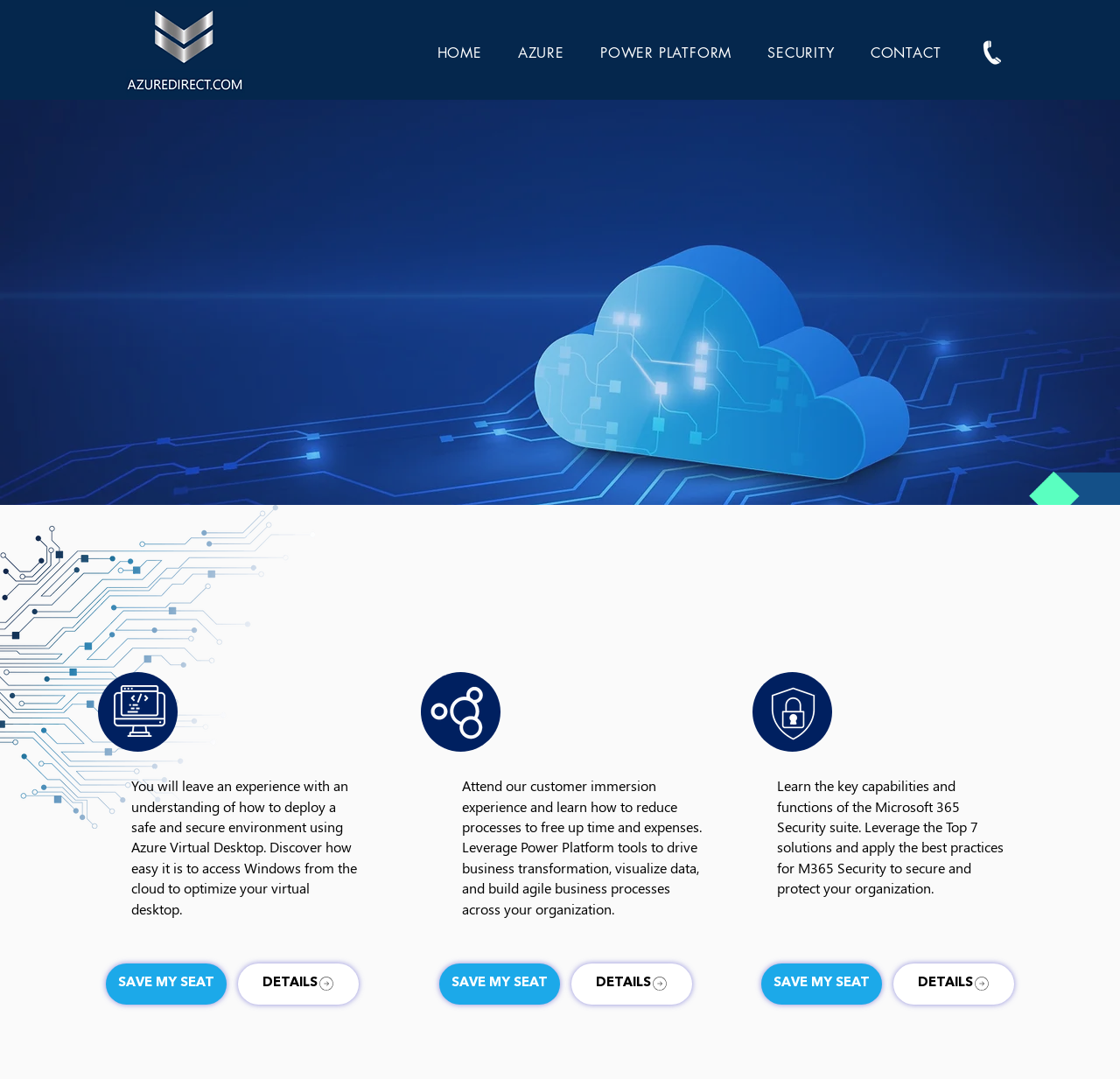Answer with a single word or phrase: 
What is the logo on the top left corner?

Azure